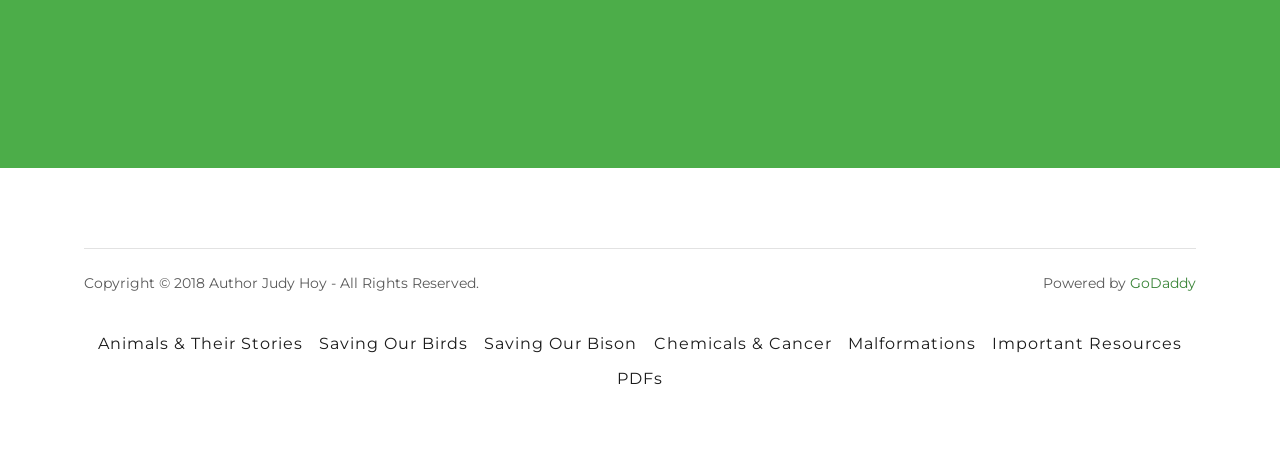Can you look at the image and give a comprehensive answer to the question:
What is the last link in the footer?

I looked at the footer section and found that the last link is 'PDFs', which is located at the bottom right corner.